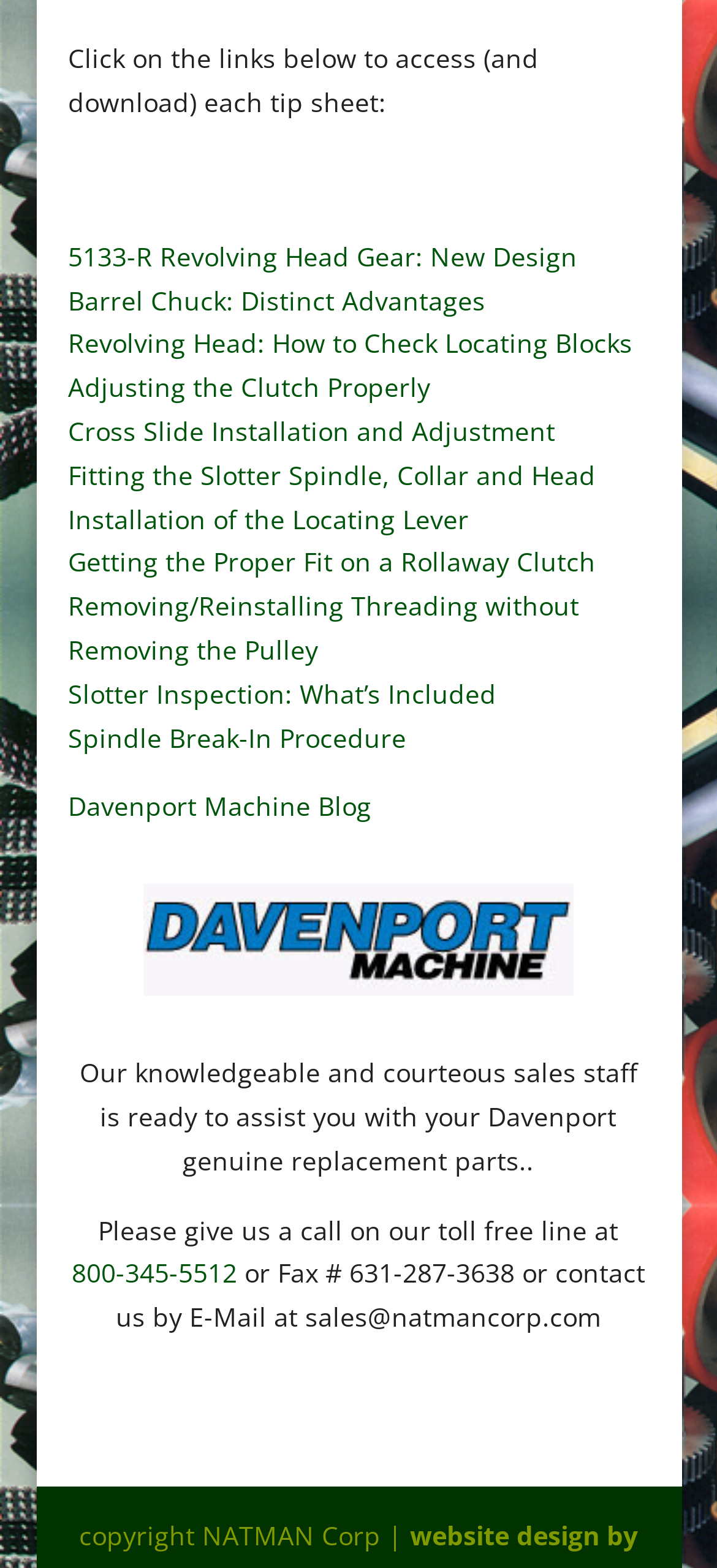Respond with a single word or phrase:
How many tip sheets are available?

13